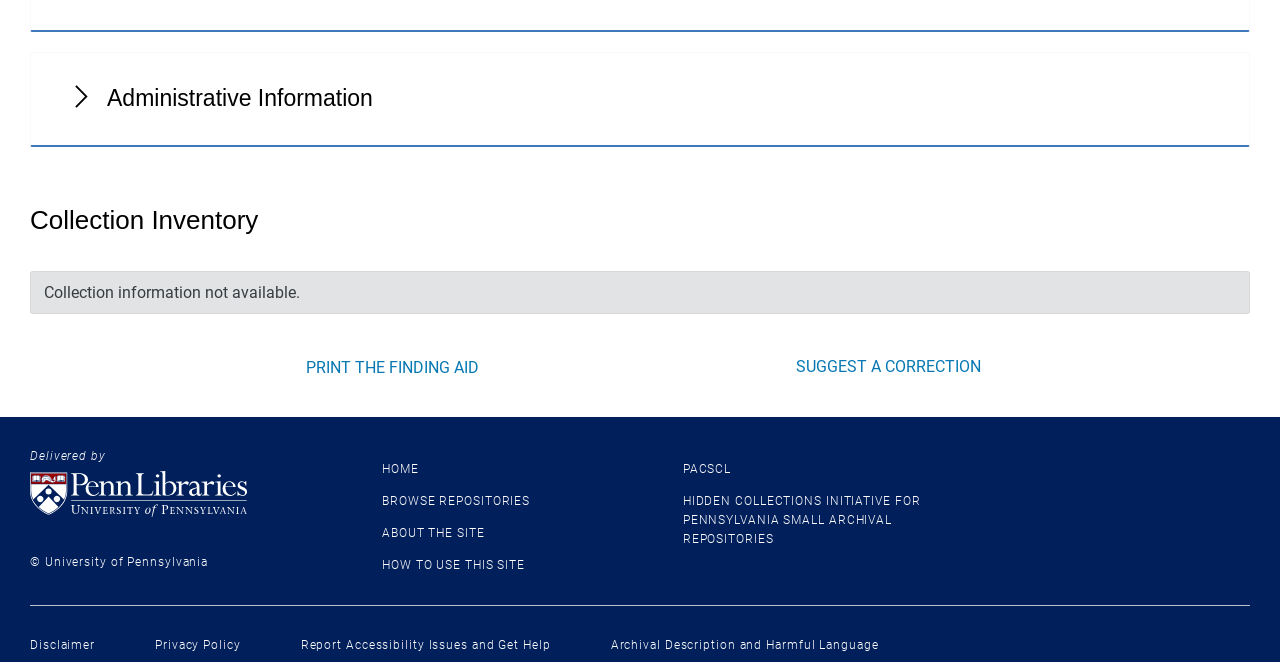Please specify the bounding box coordinates of the clickable section necessary to execute the following command: "Suggest a correction".

[0.621, 0.539, 0.766, 0.568]